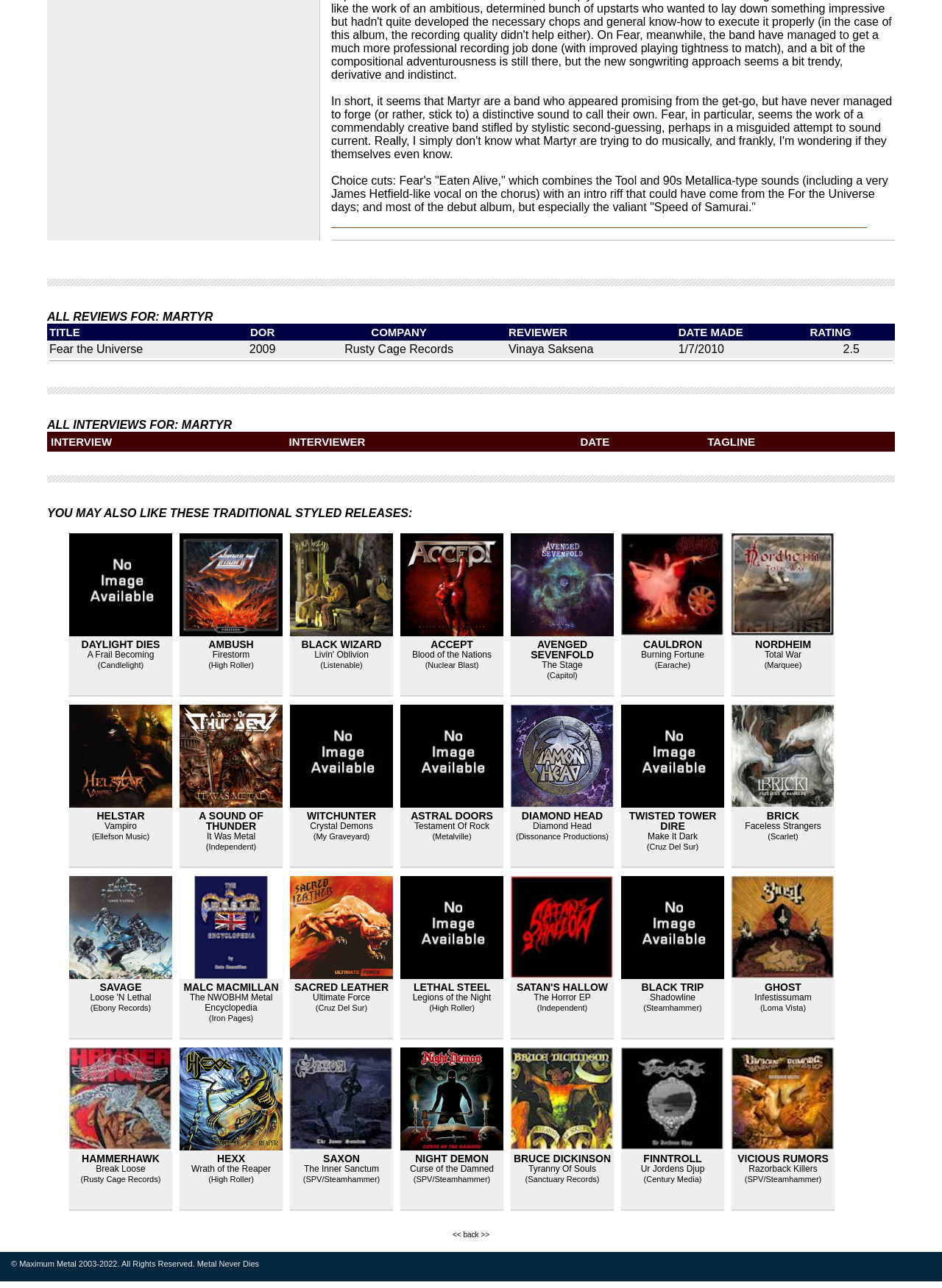Examine the screenshot and answer the question in as much detail as possible: What is the company of the album 'Fear the Universe'?

The company of the album 'Fear the Universe' can be found in the table with the header 'COMPANY'. The first row of the table contains the company 'Rusty Cage Records'.